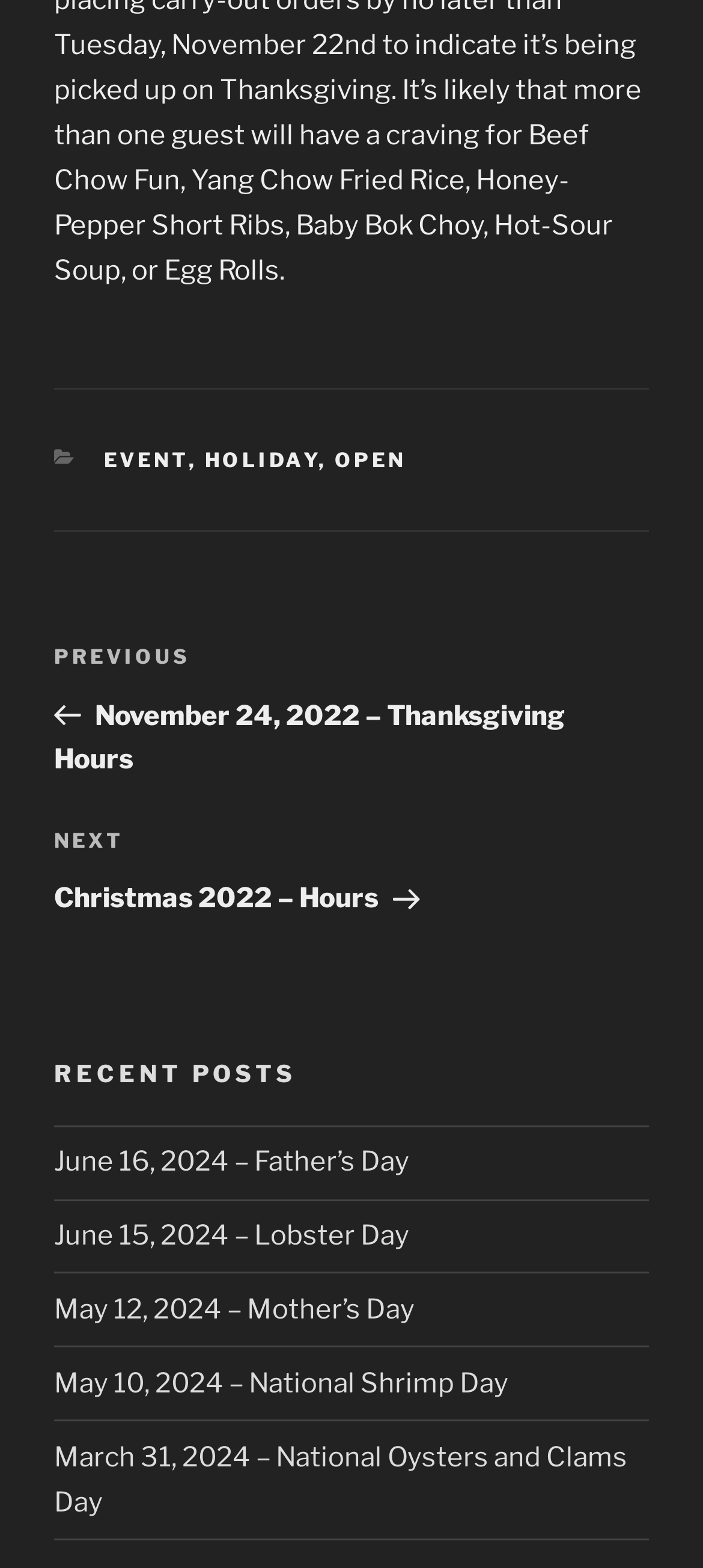Please find the bounding box for the following UI element description. Provide the coordinates in (top-left x, top-left y, bottom-right x, bottom-right y) format, with values between 0 and 1: Holiday

[0.291, 0.285, 0.453, 0.301]